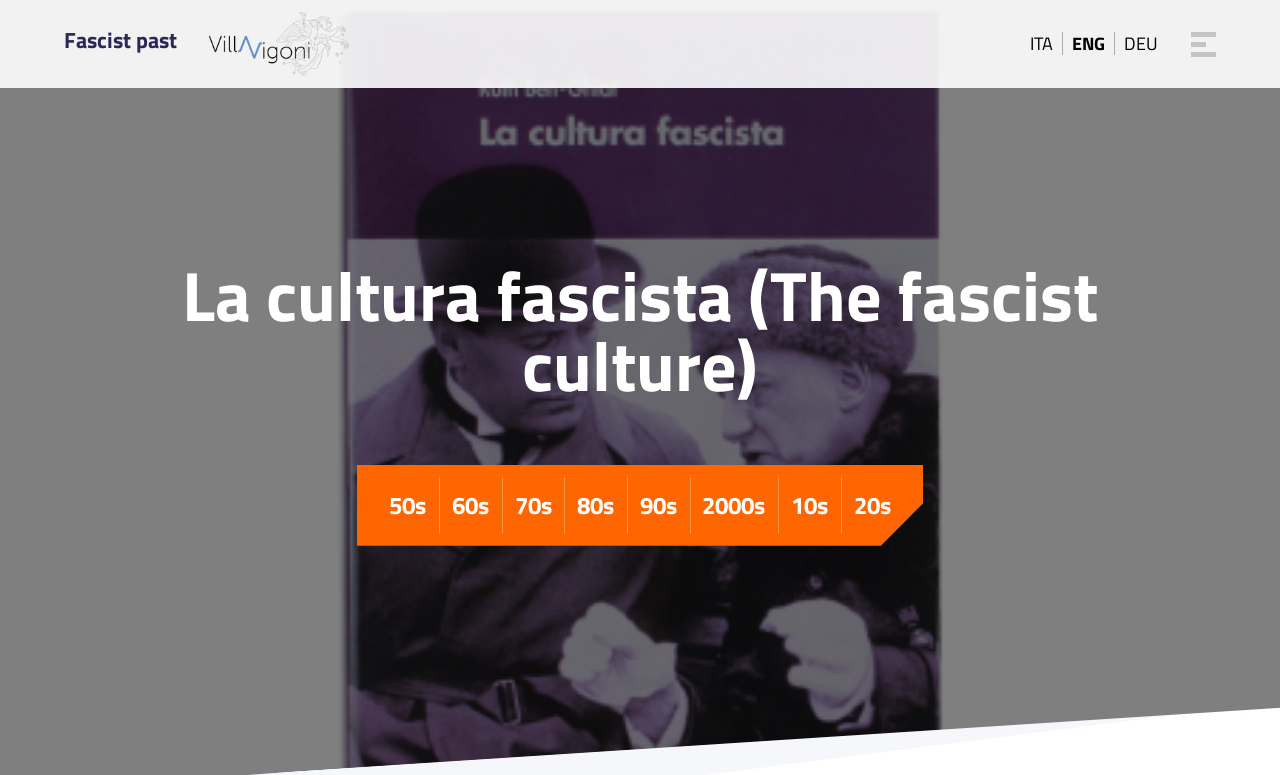Please identify the bounding box coordinates of the area I need to click to accomplish the following instruction: "Click on the link to Il peso del passato | Bagno Vignoni".

[0.138, 0.039, 0.296, 0.07]